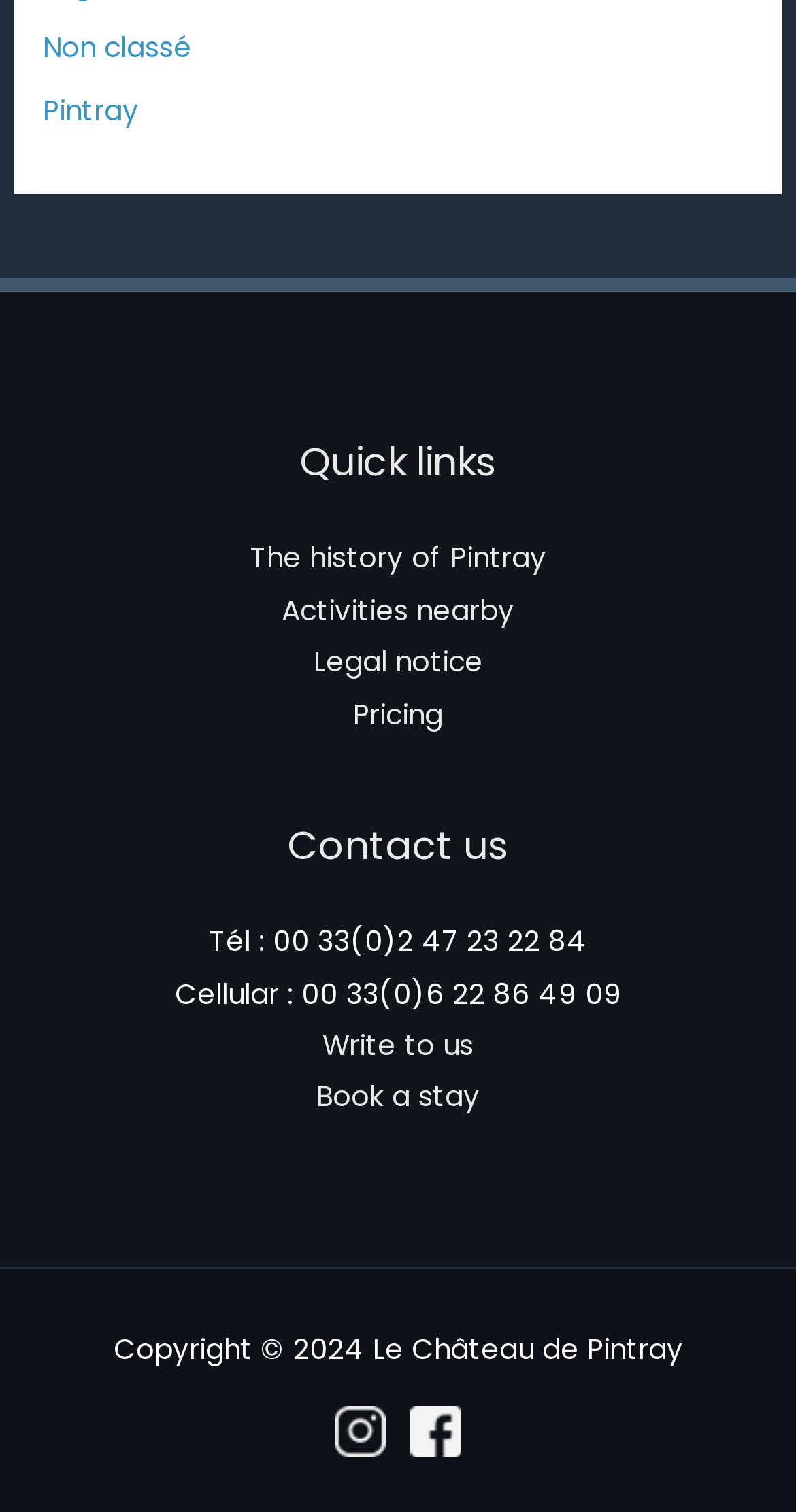Identify the coordinates of the bounding box for the element described below: "Activities nearby". Return the coordinates as four float numbers between 0 and 1: [left, top, right, bottom].

[0.354, 0.391, 0.646, 0.417]